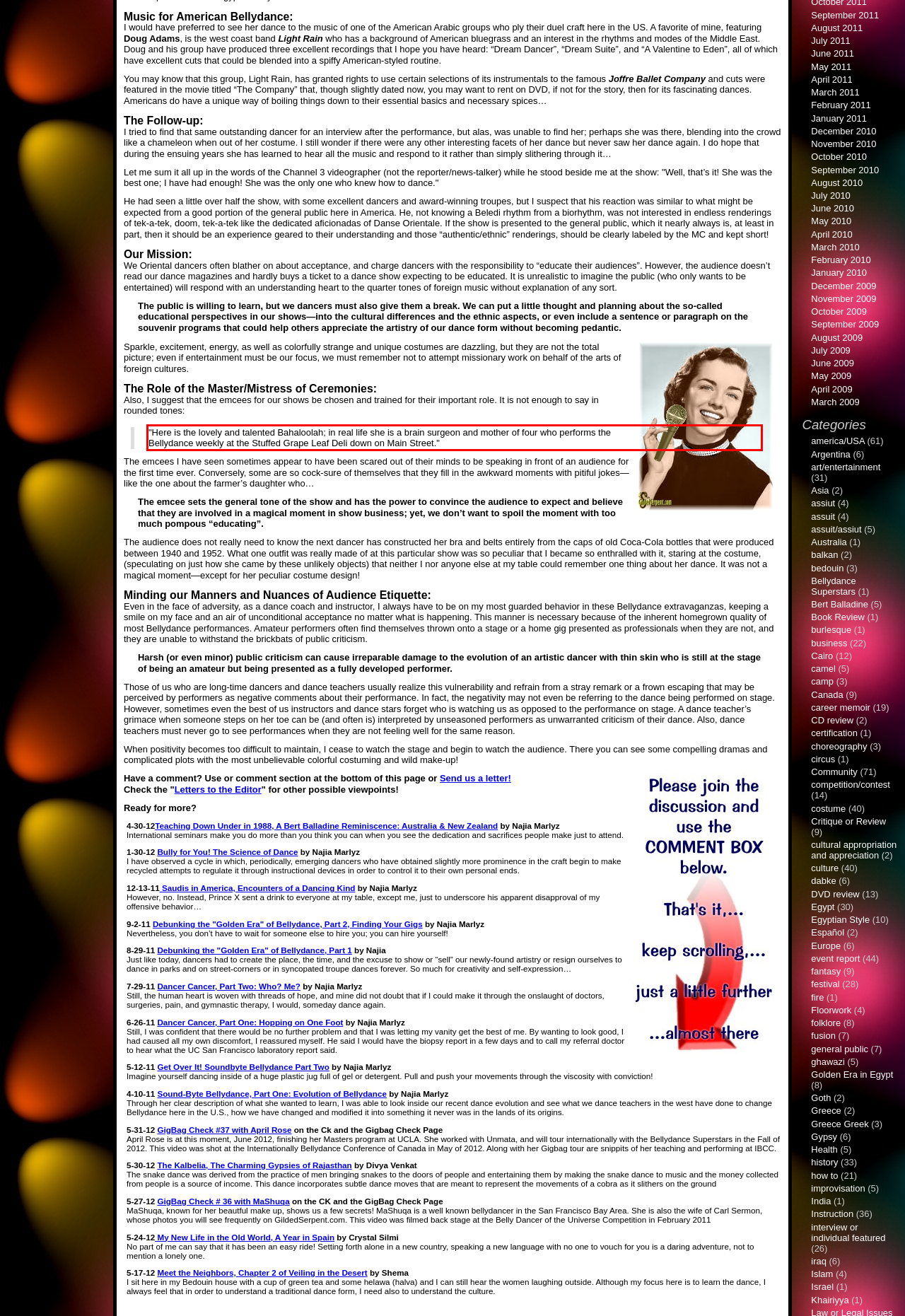Please identify the text within the red rectangular bounding box in the provided webpage screenshot.

"Here is the lovely and talented Bahaloolah; in real life she is a brain surgeon and mother of four who performs the Bellydance weekly at the Stuffed Grape Leaf Deli down on Main Street."